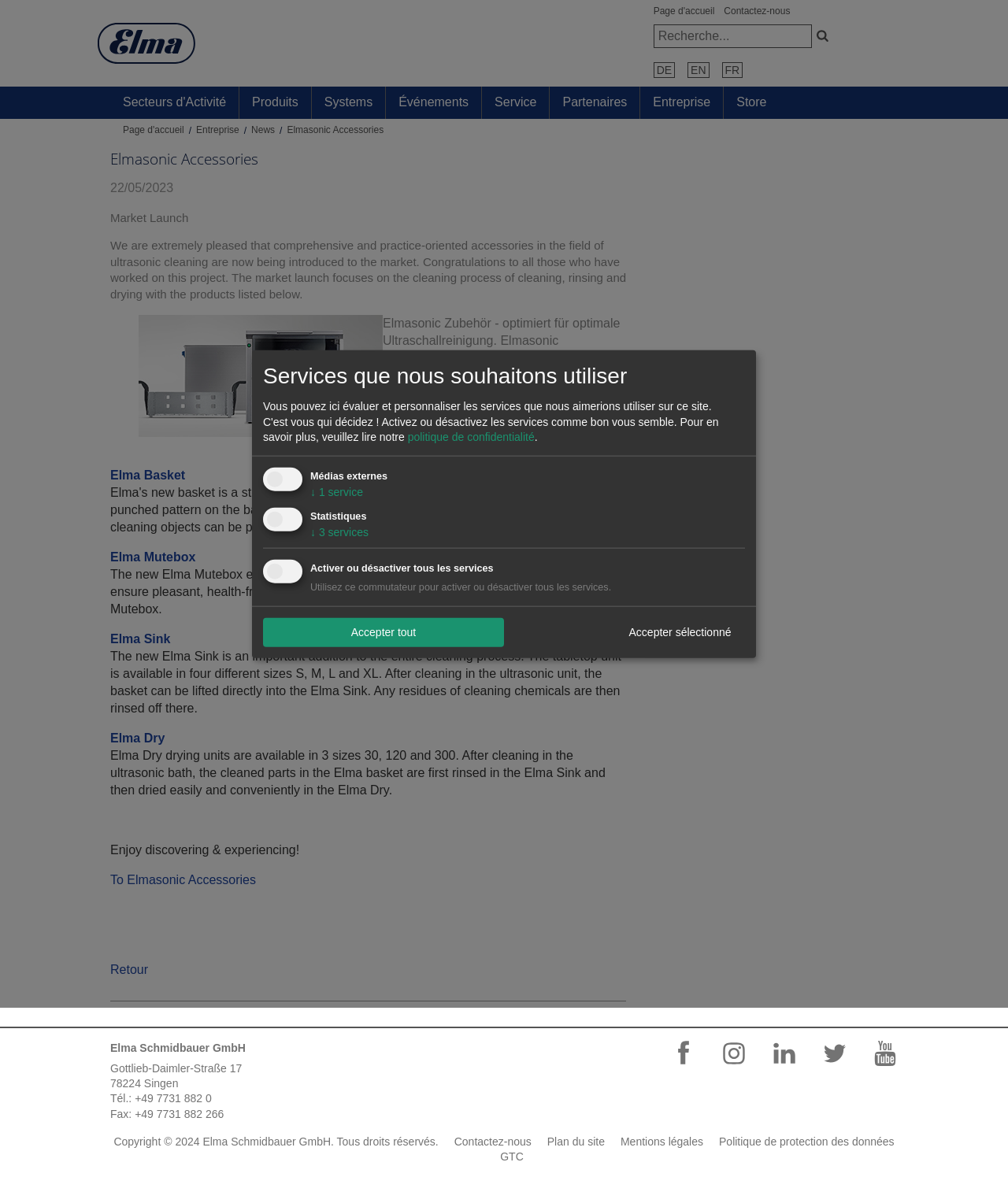Give a detailed overview of the webpage's appearance and contents.

This webpage is about Elmasonic Accessories, a company that provides comprehensive and practice-oriented accessories for ultrasonic cleaning. The page is divided into several sections. At the top, there is a navigation menu with links to various pages, including the homepage, contact, and search. Below the navigation menu, there is a section with links to different languages, including German, English, and French.

The main content of the page is divided into two columns. The left column has a heading "Elmasonic Accessories" and a subheading "Market Launch". Below the subheading, there is a paragraph of text congratulating those who have worked on the project and introducing the market launch, which focuses on the cleaning process of cleaning, rinsing, and drying with the products listed below.

Below the paragraph, there are links to different products, including Elmasonic Zubehör, Elma Mutebox, Elma Sink, and Elma Dry, each with a brief description and an image. The right column has a section with a heading "Services que nous souhaitons utiliser" and a list of checkboxes for external media, statistics, and disabling all services.

At the bottom of the page, there are links to social media platforms, including Facebook, Instagram, LinkedIn, Twitter, and YouTube. There is also a section with the company's address, phone number, and fax number, as well as a copyright notice and links to the contact page, site map, legal notices, and data protection policy.

Overall, the webpage is well-organized and easy to navigate, with clear headings and concise descriptions of the products and services offered by Elmasonic Accessories.